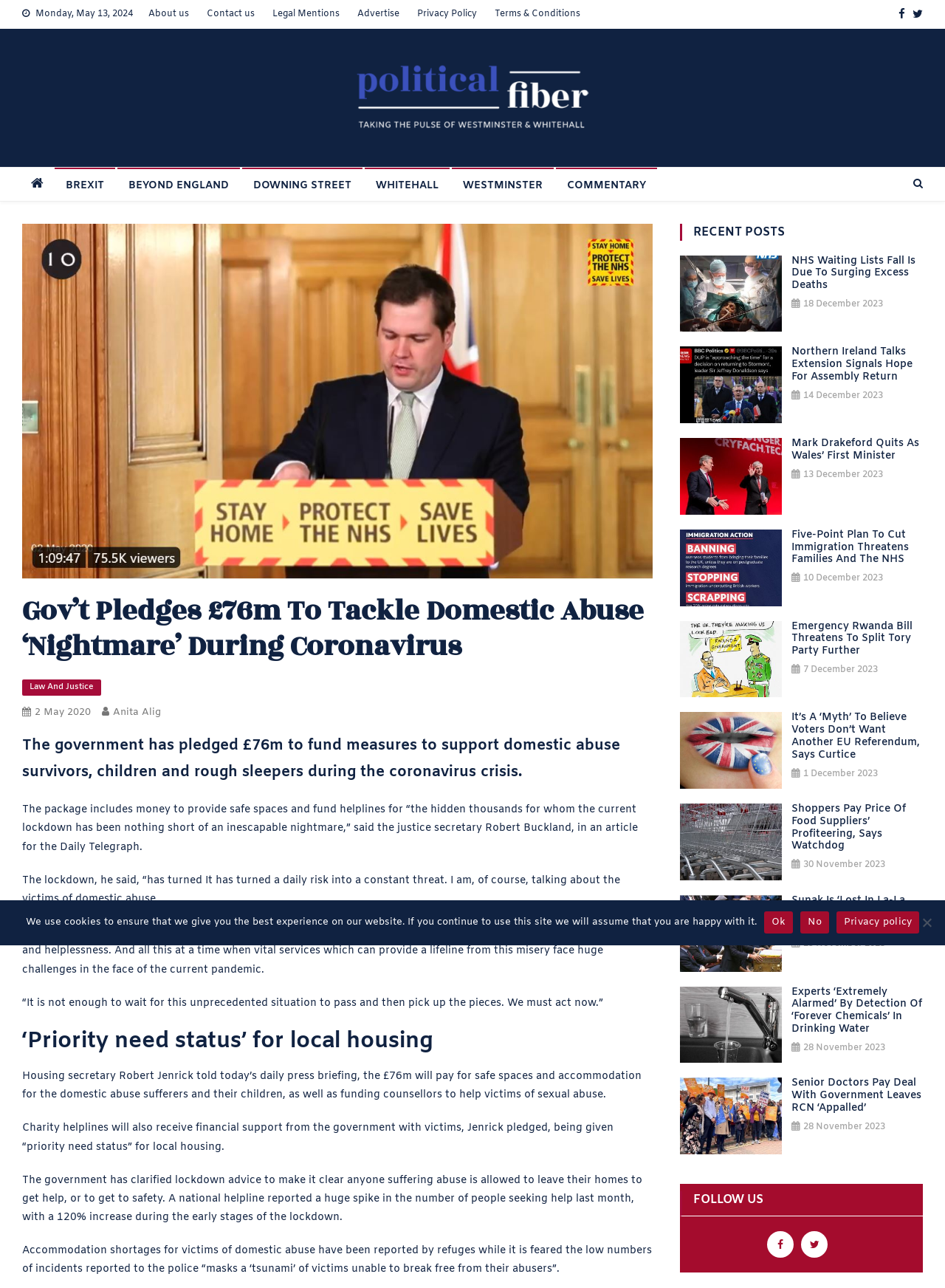Answer the question in one word or a short phrase:
How much money is the government pledging to fund measures to support domestic abuse survivors?

£76m